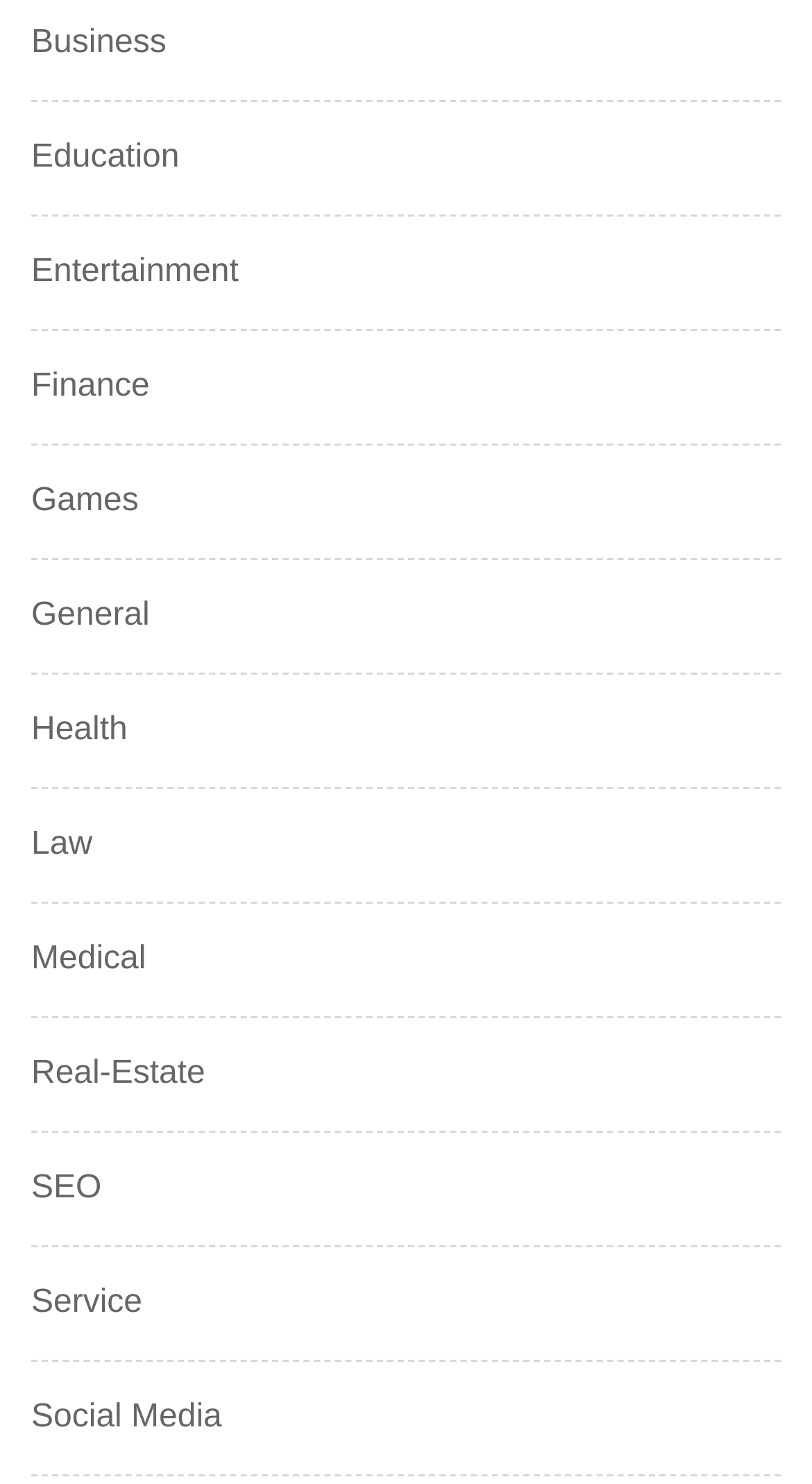Answer the question below in one word or phrase:
What is the first category listed on the webpage?

Business